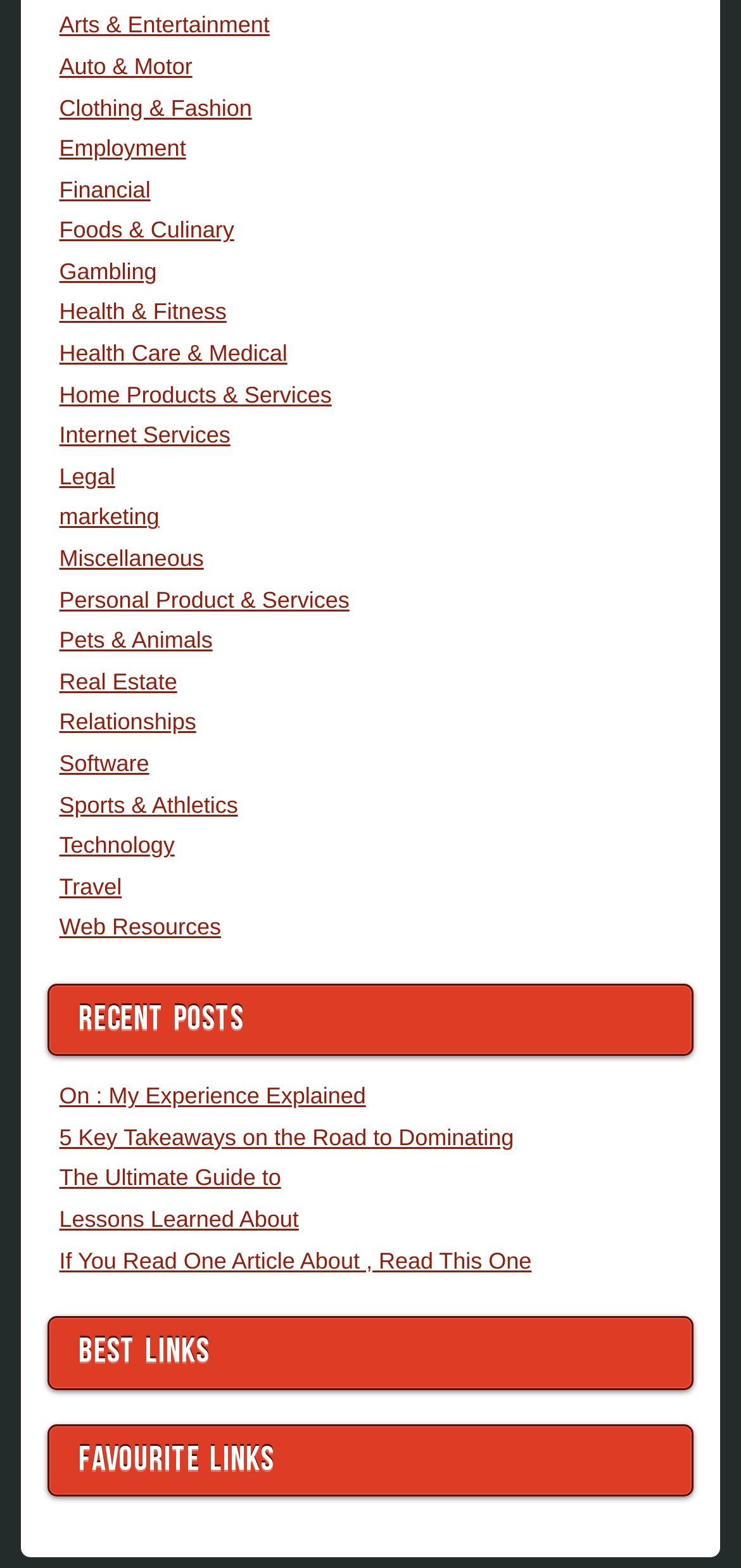What is the title of the third section?
Carefully examine the image and provide a detailed answer to the question.

The third section on the webpage contains two headings, 'BEST LINKS' and 'FAVOURITE LINKS'. These headings are likely to contain links to best and favourite links, respectively.